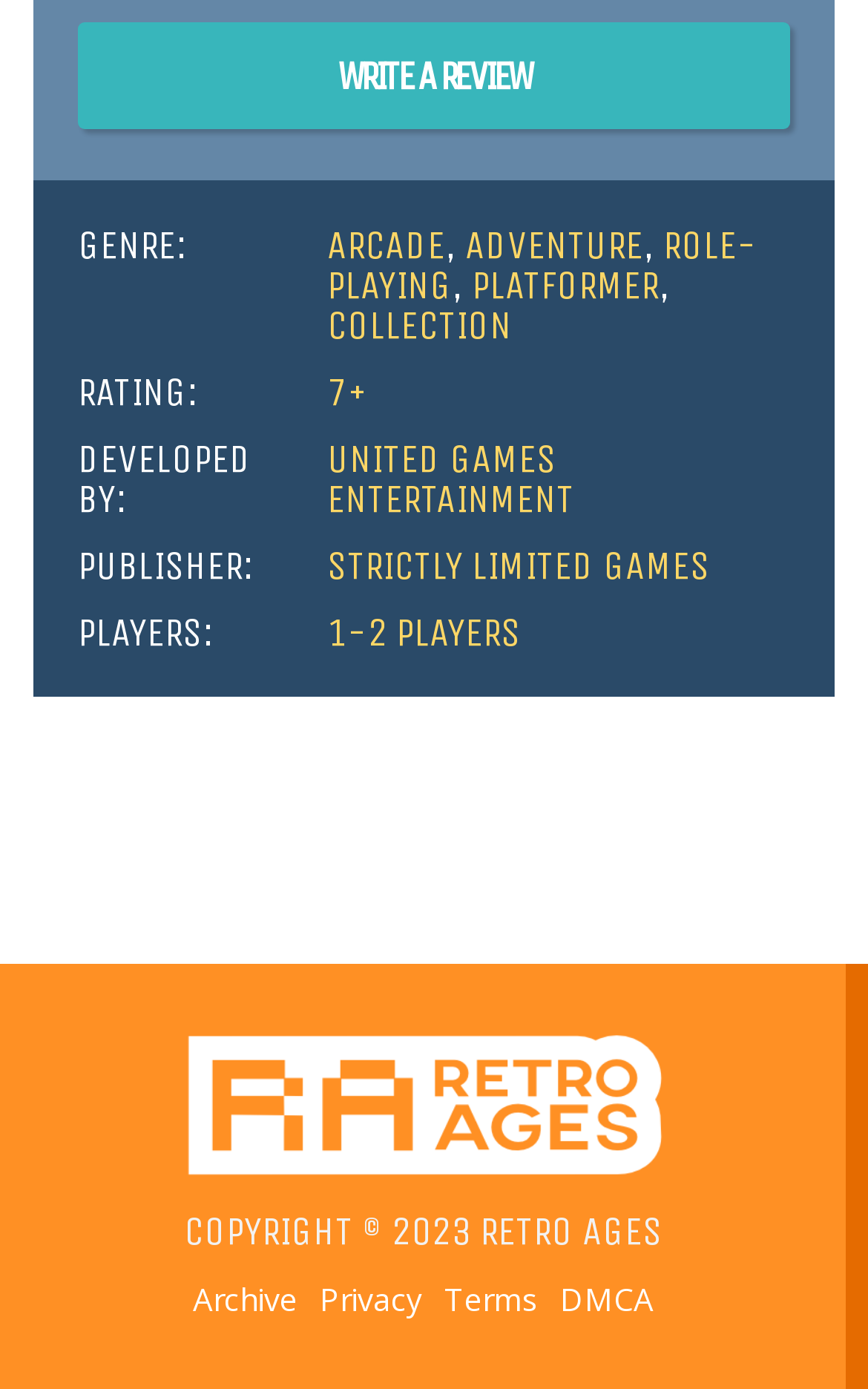Please answer the following query using a single word or phrase: 
What is the rating of the game?

7+